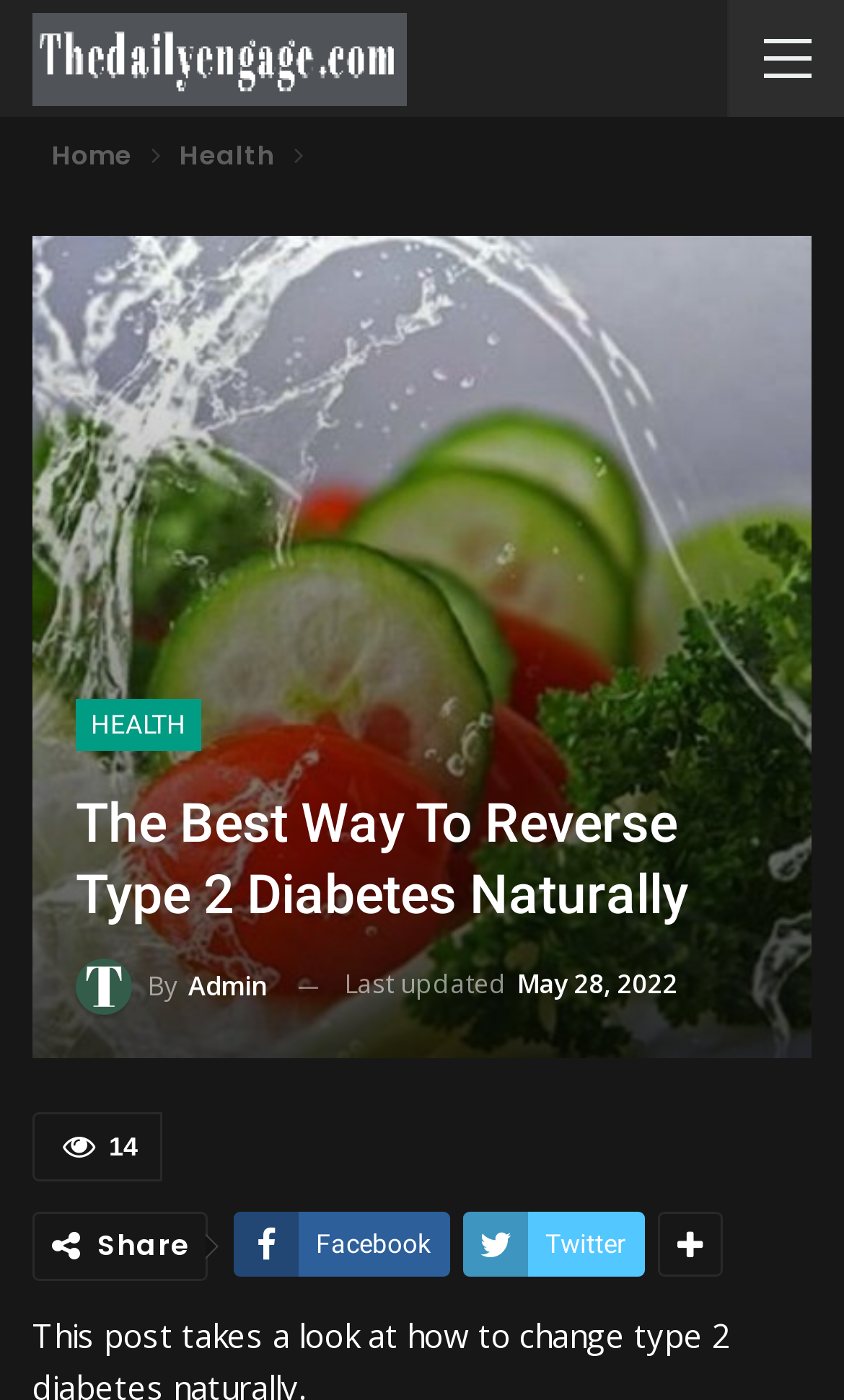What is the name of the website?
Based on the screenshot, provide your answer in one word or phrase.

Thedailyengage